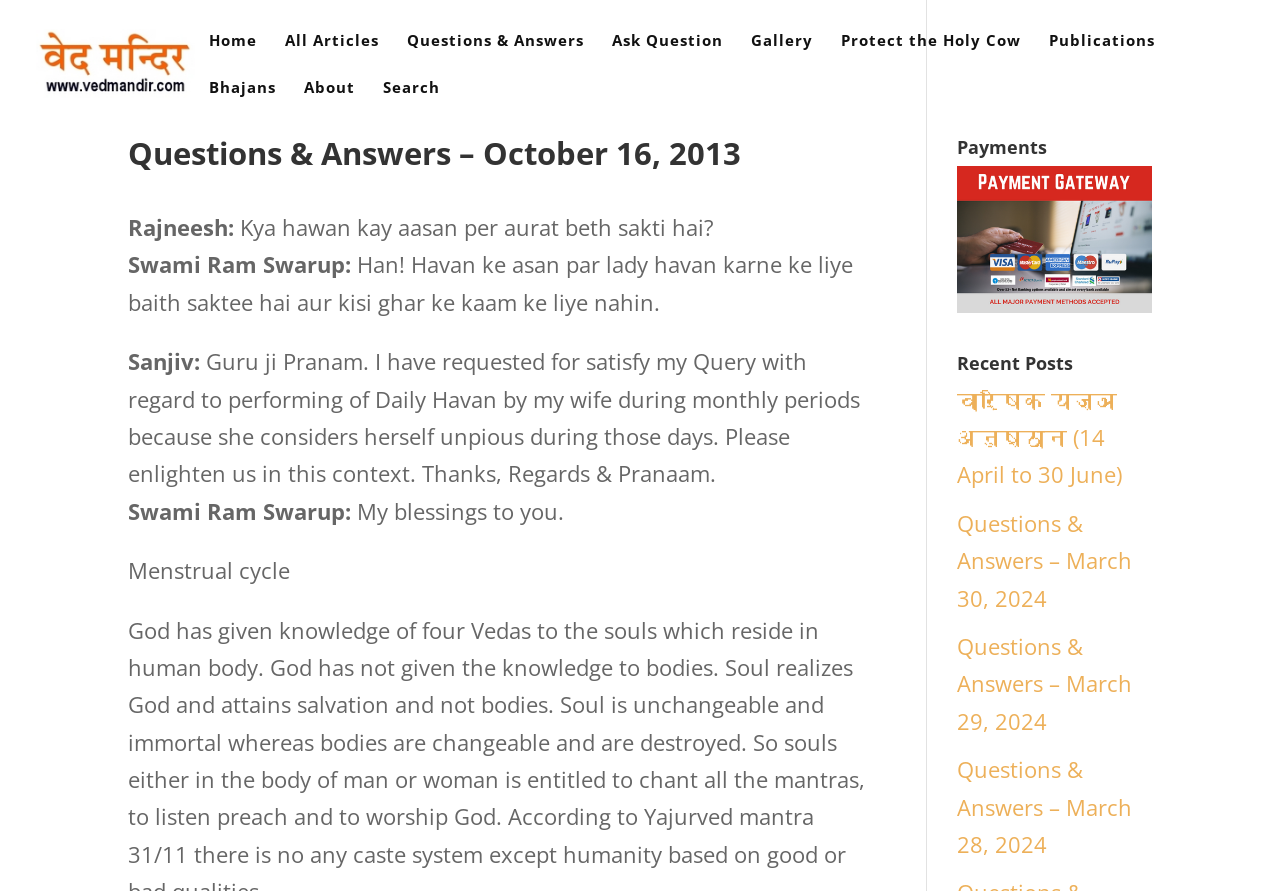Predict the bounding box for the UI component with the following description: "Header: Style v1".

None